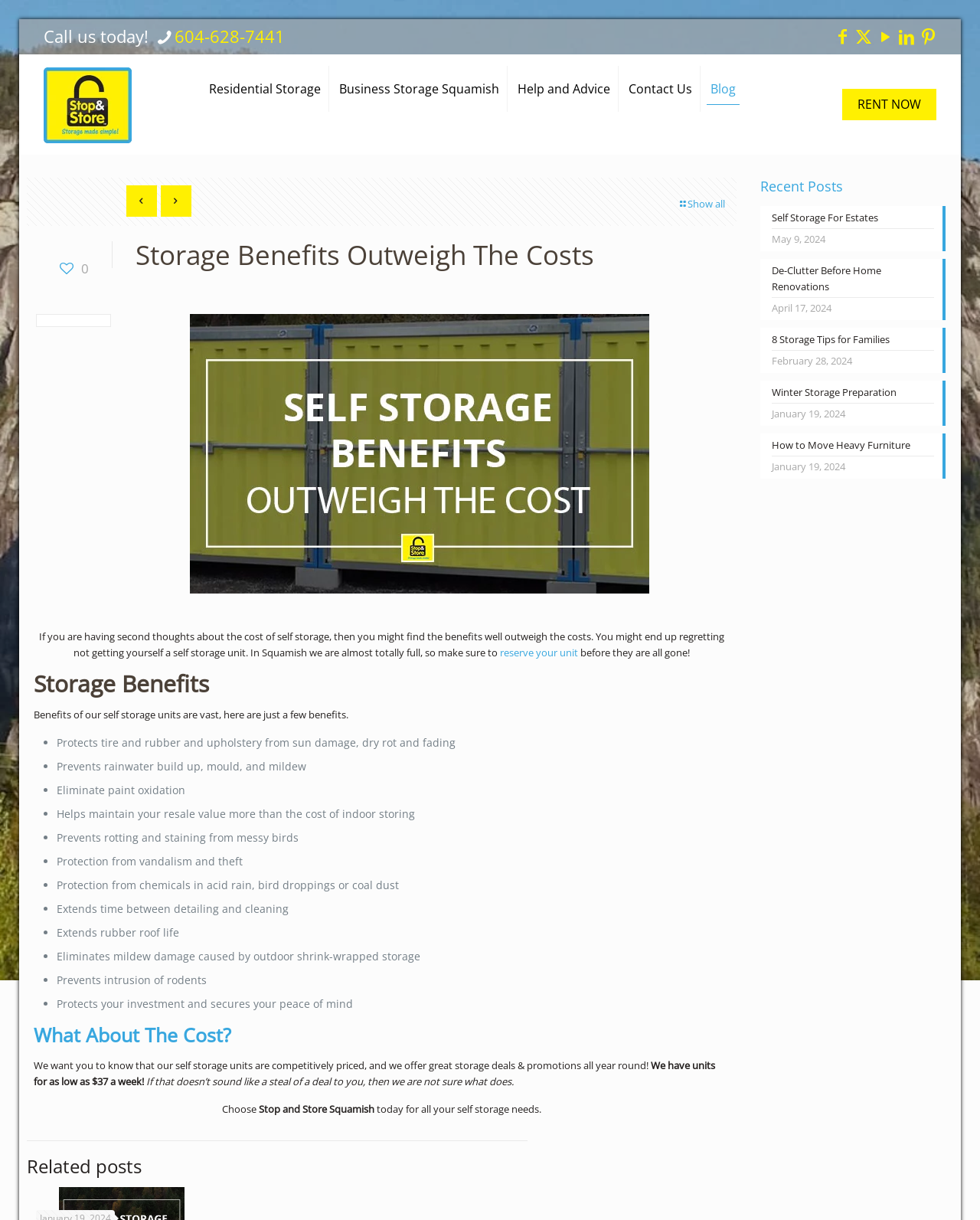Analyze and describe the webpage in a detailed narrative.

This webpage is about the benefits of self storage, specifically highlighting the advantages of choosing Stop and Store Squamish. At the top of the page, there is a contact information section with a "Call us today!" button, a phone number, and social media links. Below this, there is a navigation menu with links to different sections of the website, including "Residential Storage", "Business Storage Squamish", "Help and Advice", "Contact Us", and "Blog".

The main content of the page is divided into two sections. The first section discusses the benefits of self storage, with a heading "Storage Benefits Outweigh The Costs". This section includes a brief introduction, followed by a list of benefits, such as protecting tires and upholstery from sun damage, preventing rainwater buildup, and eliminating paint oxidation. Each benefit is marked with a bullet point.

The second section, "What About The Cost?", addresses the cost of self storage, stating that the units are competitively priced and offering great deals and promotions. The section also mentions that units are available for as low as $37 a week.

To the right of the main content, there is a sidebar with a heading "Recent Posts" and a list of links to recent blog posts, including "Self Storage For Estates", "De-Clutter Before Home Renovations", and "8 Storage Tips for Families". Each post is accompanied by a date.

At the bottom of the page, there is a call-to-action button "RENT NOW" and a link to "Show all" posts. There are also links to previous and next posts, as well as a "Storage Squamish logo" image.